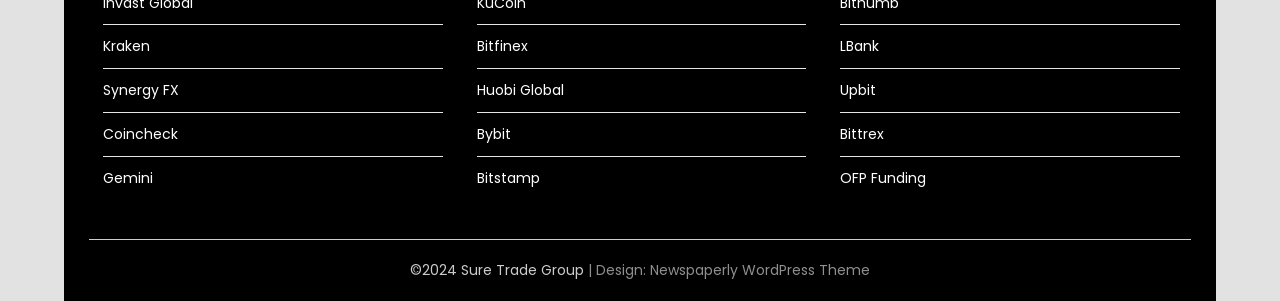Locate the bounding box coordinates of the element you need to click to accomplish the task described by this instruction: "check out Huobi Global".

[0.372, 0.266, 0.44, 0.332]